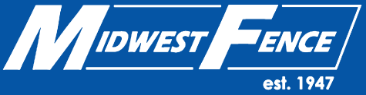What year is the company established?
Look at the screenshot and give a one-word or phrase answer.

1947